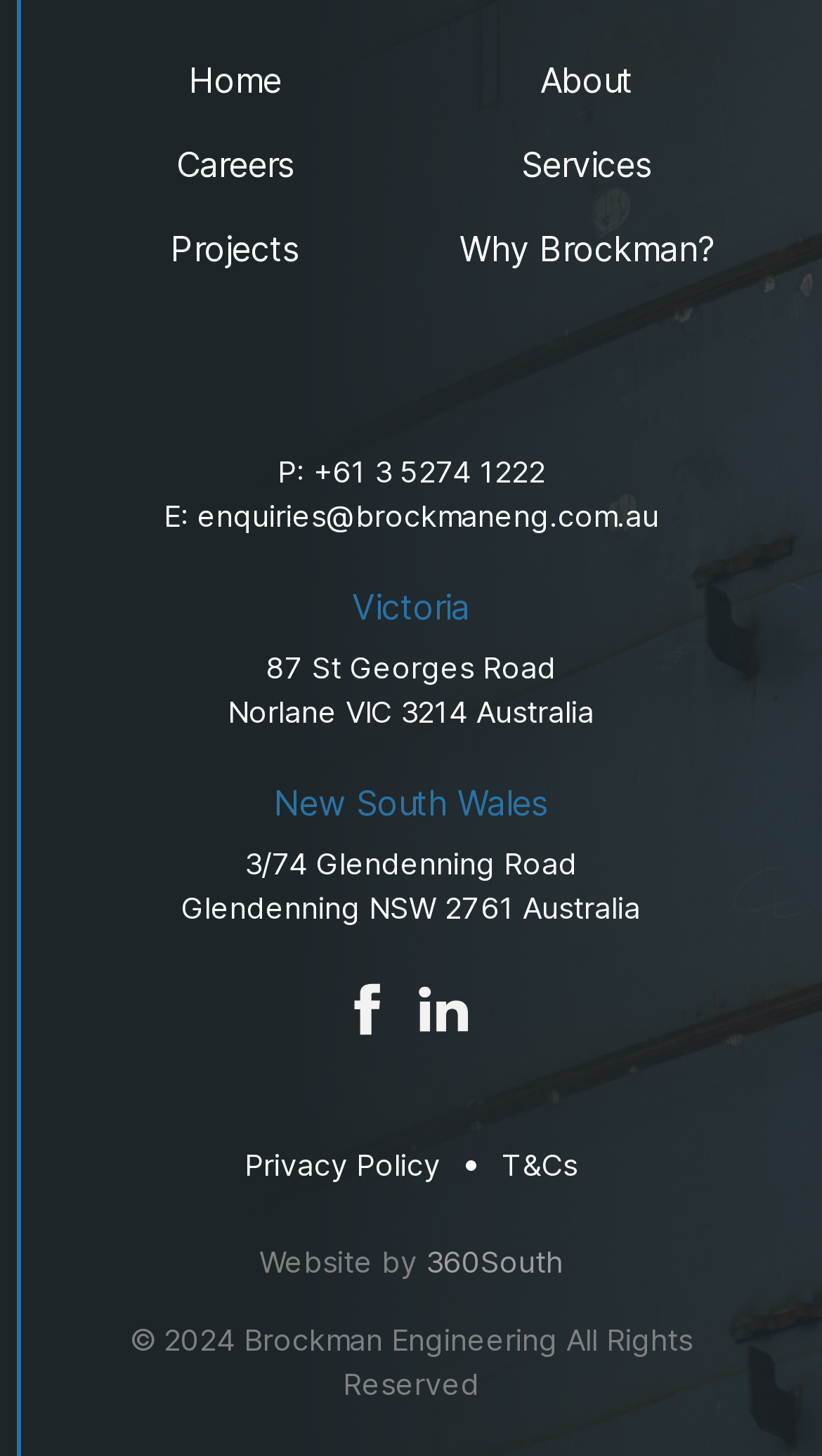Please specify the bounding box coordinates of the element that should be clicked to execute the given instruction: 'Click on Home'. Ensure the coordinates are four float numbers between 0 and 1, expressed as [left, top, right, bottom].

[0.23, 0.04, 0.343, 0.075]